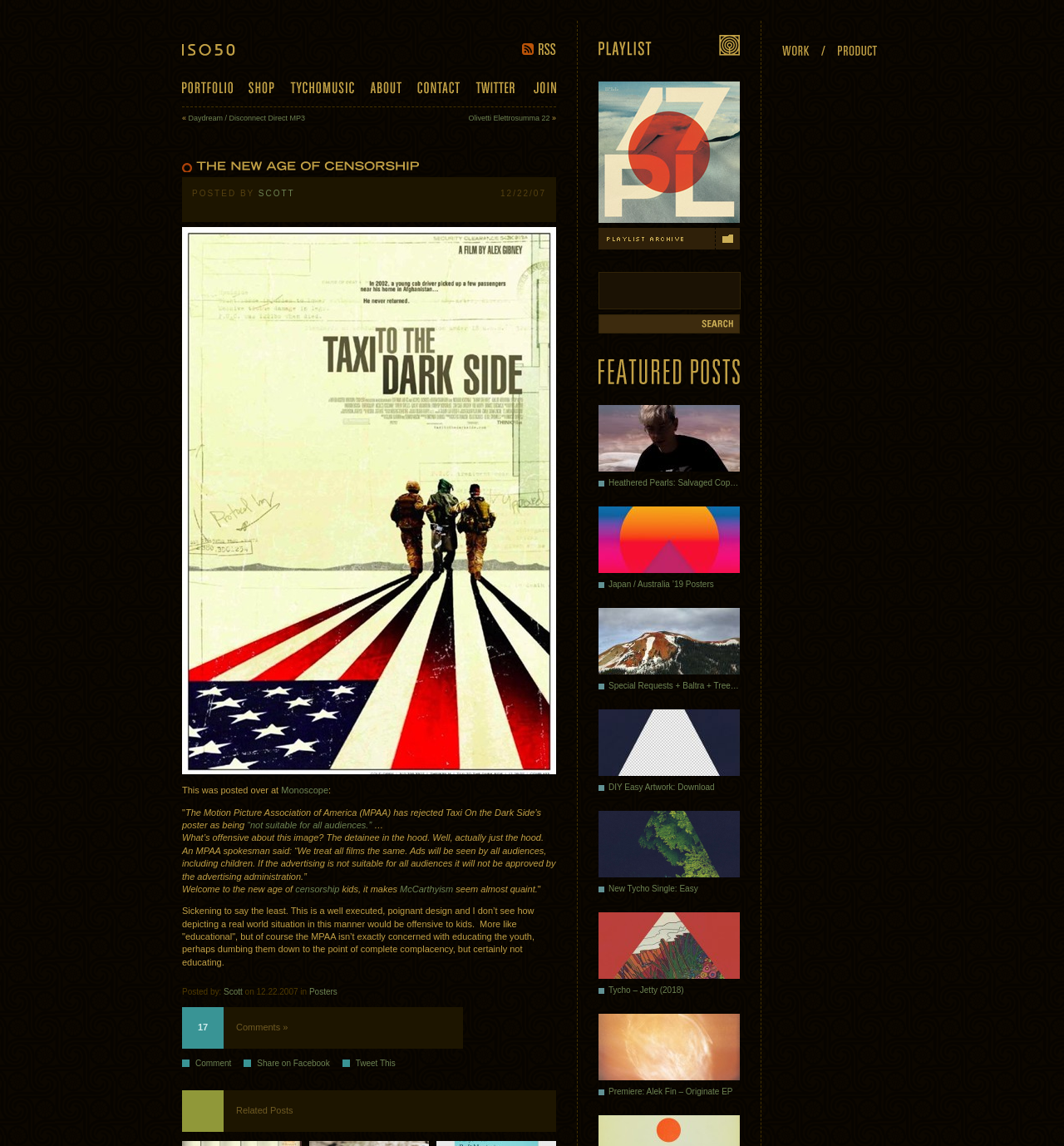Identify the bounding box coordinates for the UI element described as: "Tycho Music". The coordinates should be provided as four floats between 0 and 1: [left, top, right, bottom].

[0.273, 0.071, 0.333, 0.082]